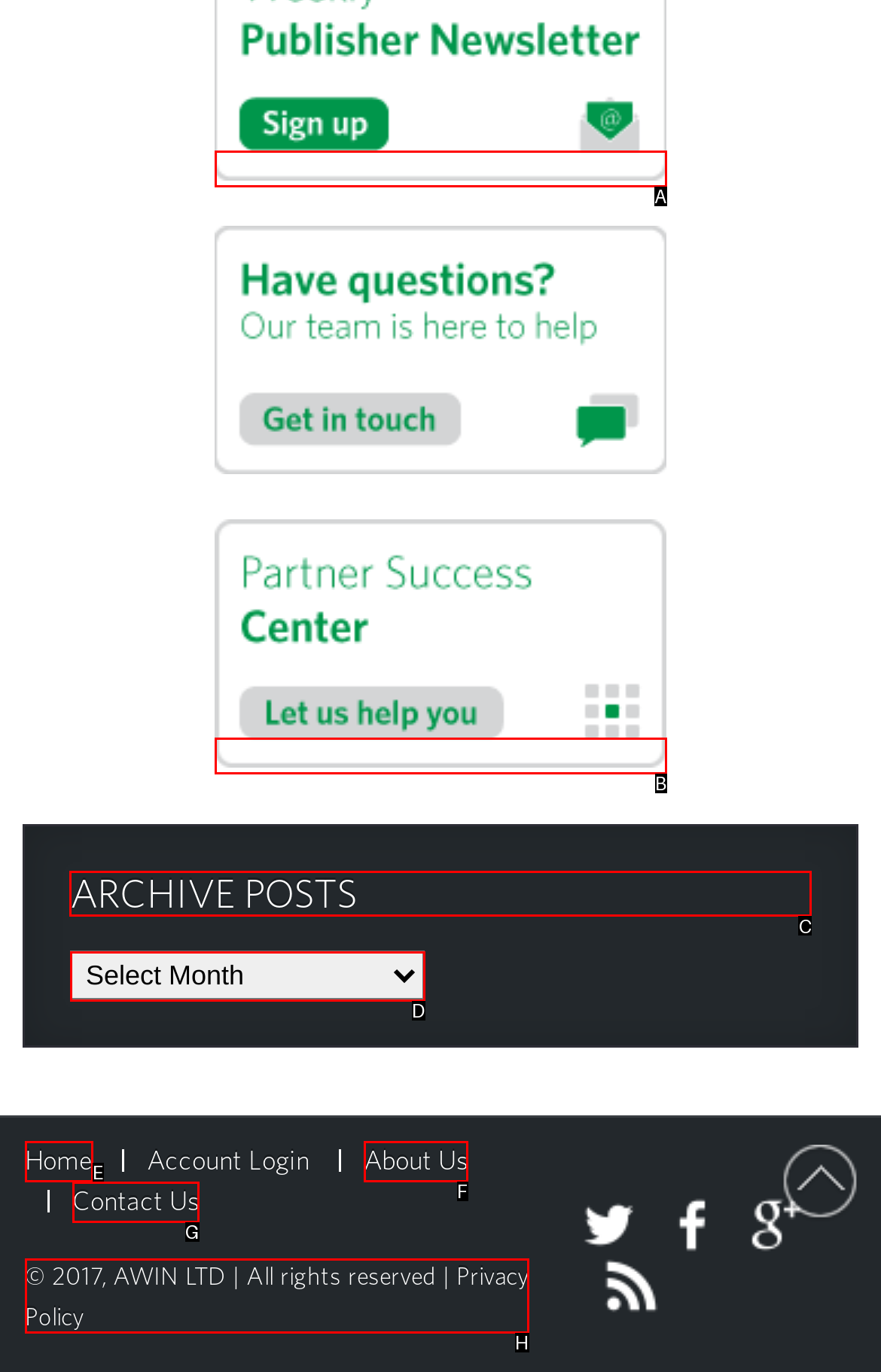Select the appropriate letter to fulfill the given instruction: View archive posts
Provide the letter of the correct option directly.

C